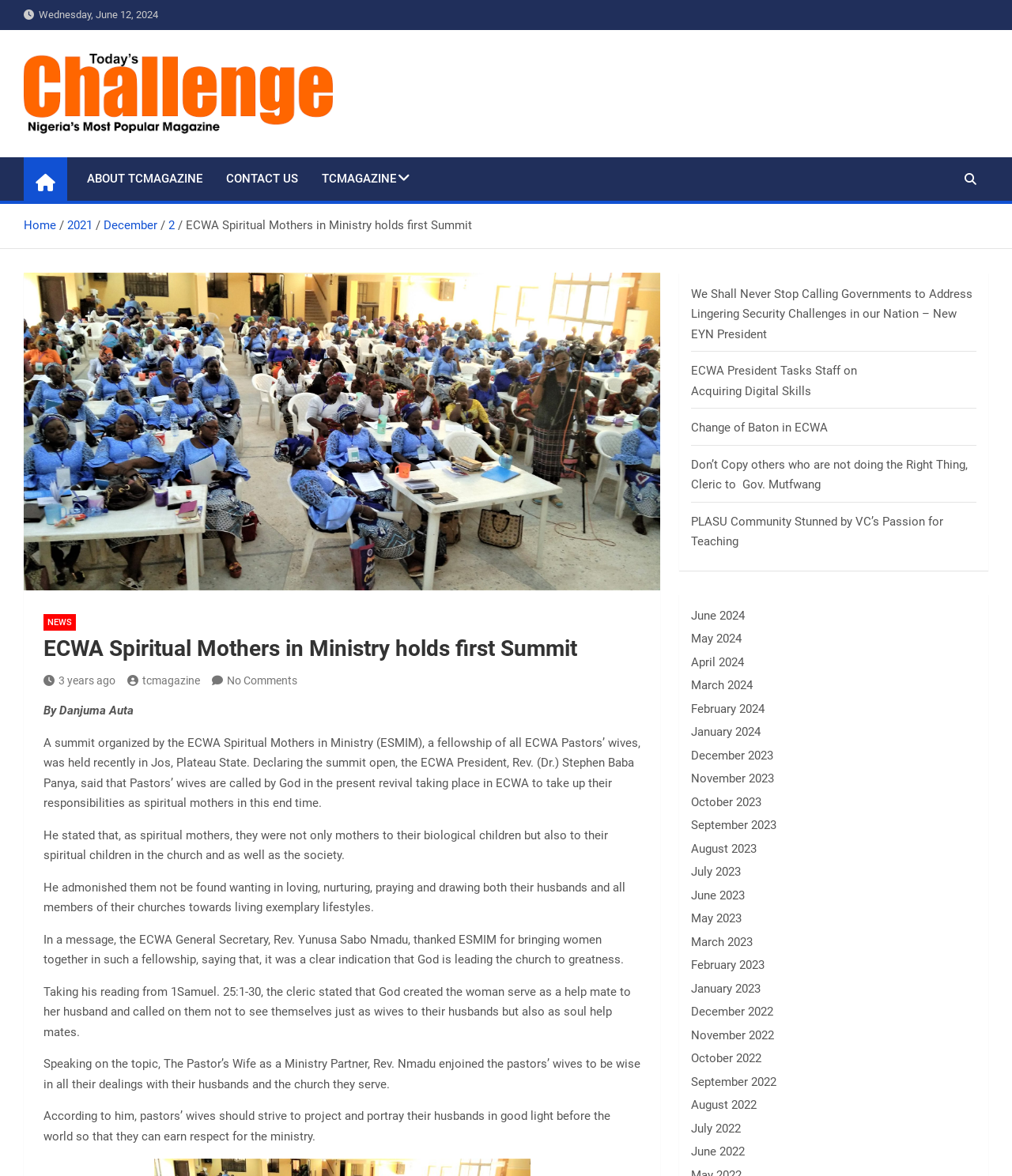Locate the bounding box of the UI element defined by this description: "VPA-AVP-CP". The coordinates should be given as four float numbers between 0 and 1, formatted as [left, top, right, bottom].

None